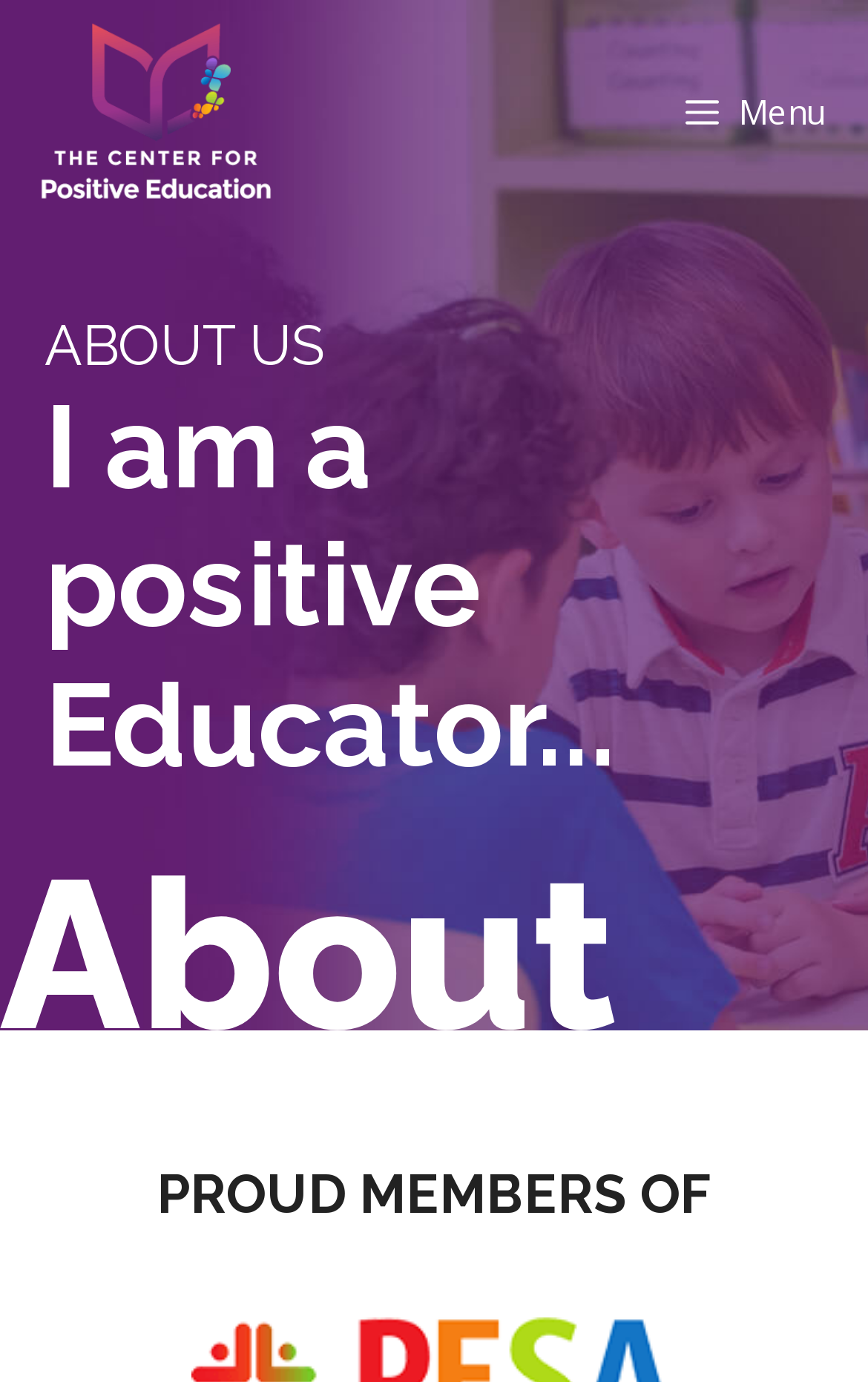Write a detailed summary of the webpage.

The webpage is about the Center for Positive Education, with a primary navigation menu at the top of the page, spanning the entire width. The menu contains a link to the center's homepage, accompanied by an image of the center's logo, positioned at the top-left corner. 

To the right of the logo, there is a button labeled "Menu" that, when expanded, reveals a dropdown menu. Below the navigation menu, there are four headings arranged vertically. The first heading, "ABOUT US", is followed by a subheading "I am a positive Educator...". Further down, there is a heading "About", and at the bottom, there is a heading "PROUD MEMBERS OF".